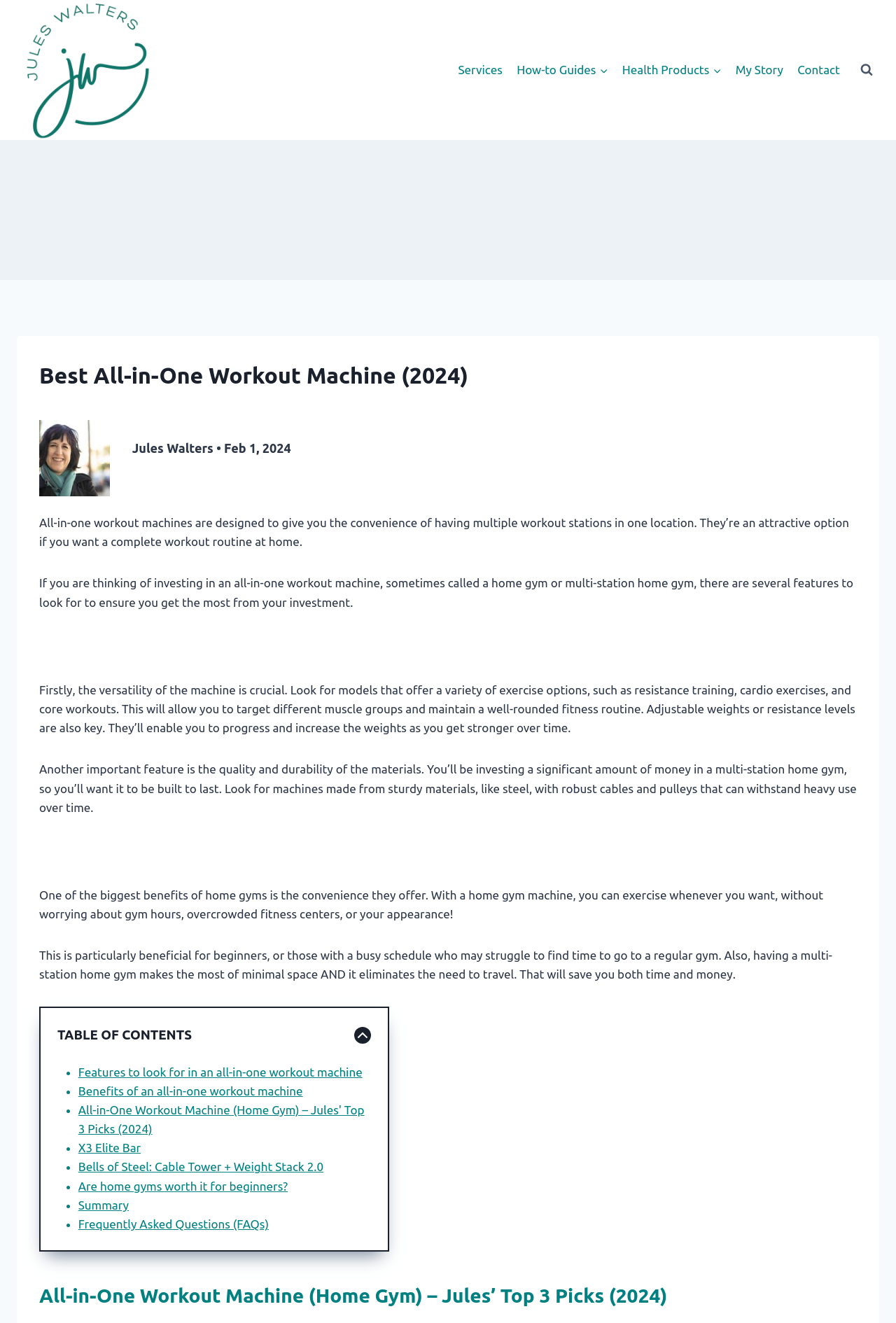Determine the bounding box coordinates of the element's region needed to click to follow the instruction: "Collapse Table of Contents". Provide these coordinates as four float numbers between 0 and 1, formatted as [left, top, right, bottom].

[0.064, 0.774, 0.414, 0.79]